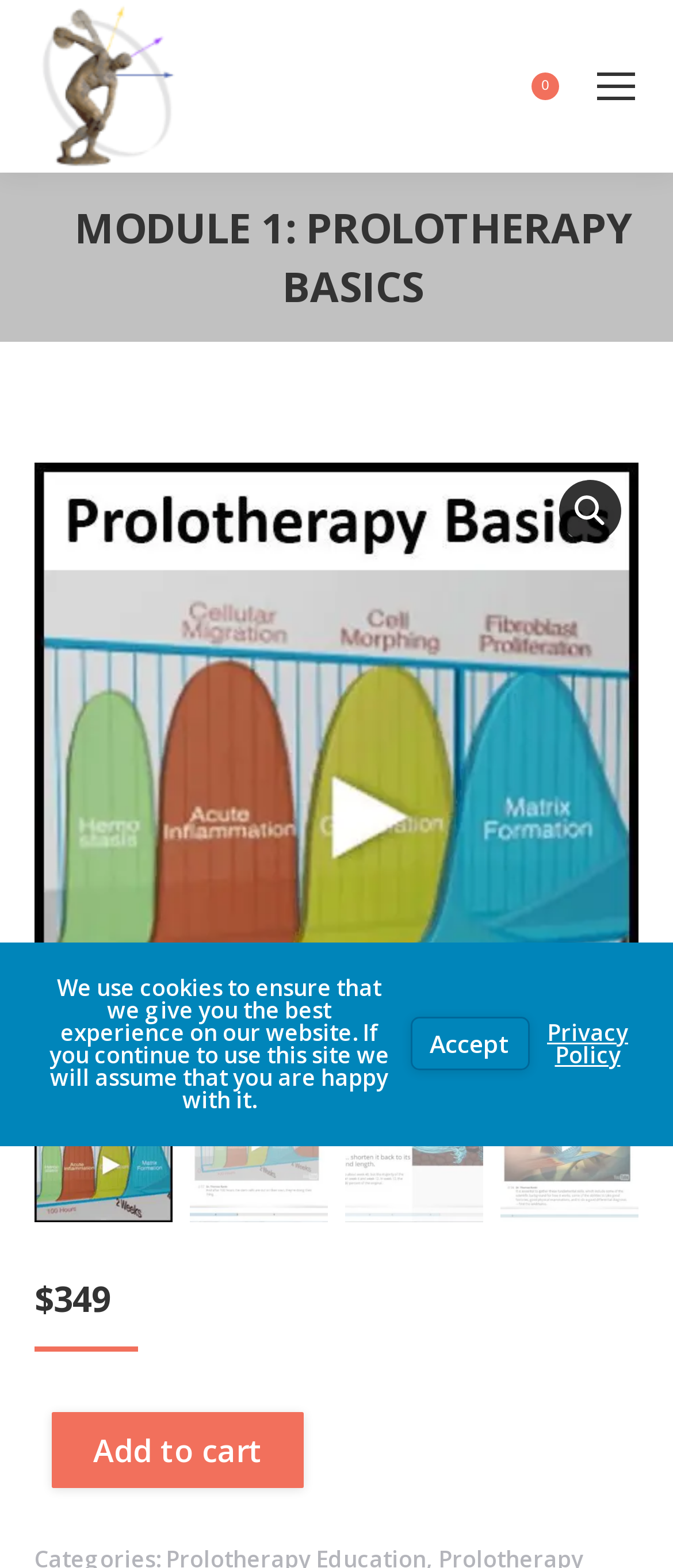Determine the coordinates of the bounding box for the clickable area needed to execute this instruction: "Add to cart".

[0.077, 0.901, 0.451, 0.949]